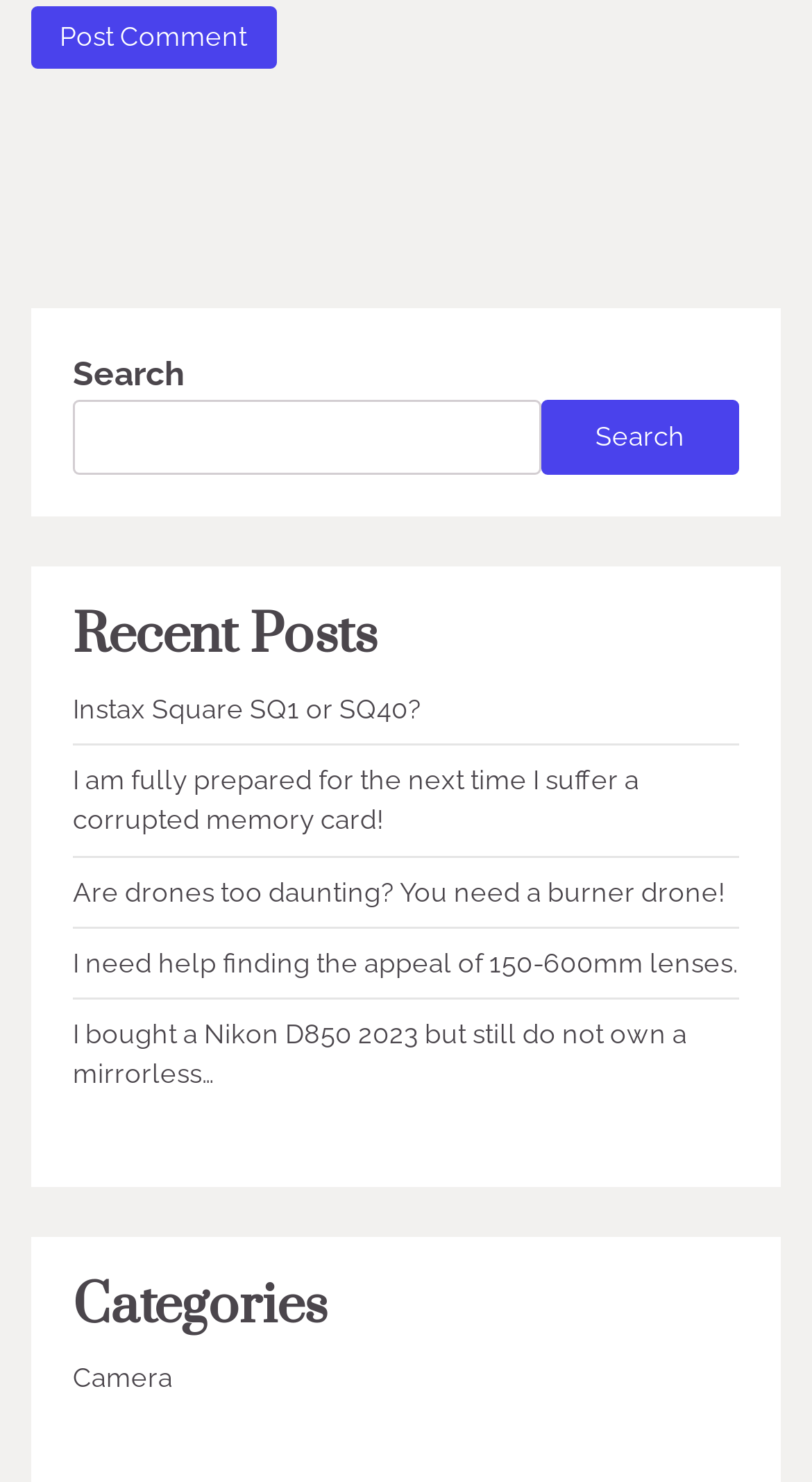Determine the bounding box coordinates of the clickable region to carry out the instruction: "Search for something".

[0.09, 0.27, 0.667, 0.32]